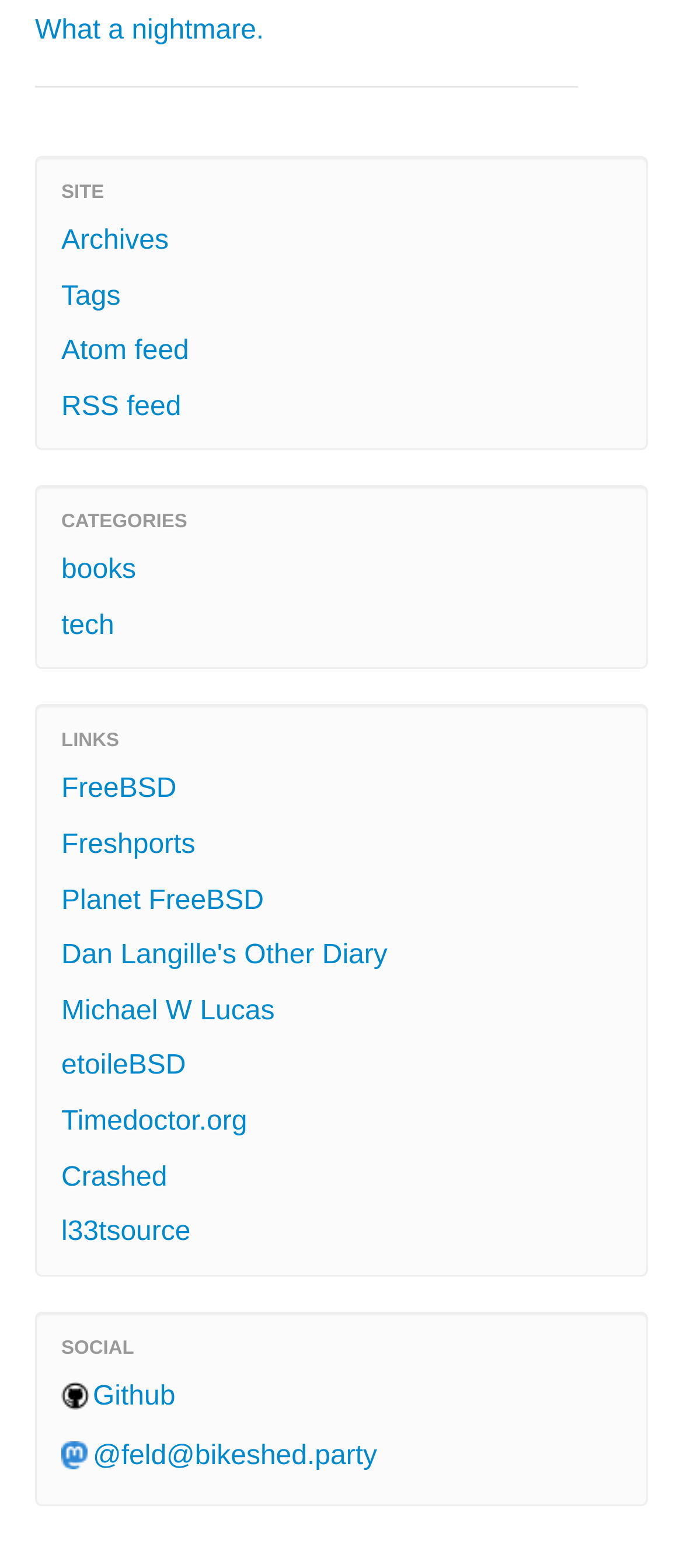Identify the bounding box for the given UI element using the description provided. Coordinates should be in the format (top-left x, top-left y, bottom-right x, bottom-right y) and must be between 0 and 1. Here is the description: Github

[0.051, 0.873, 0.949, 0.912]